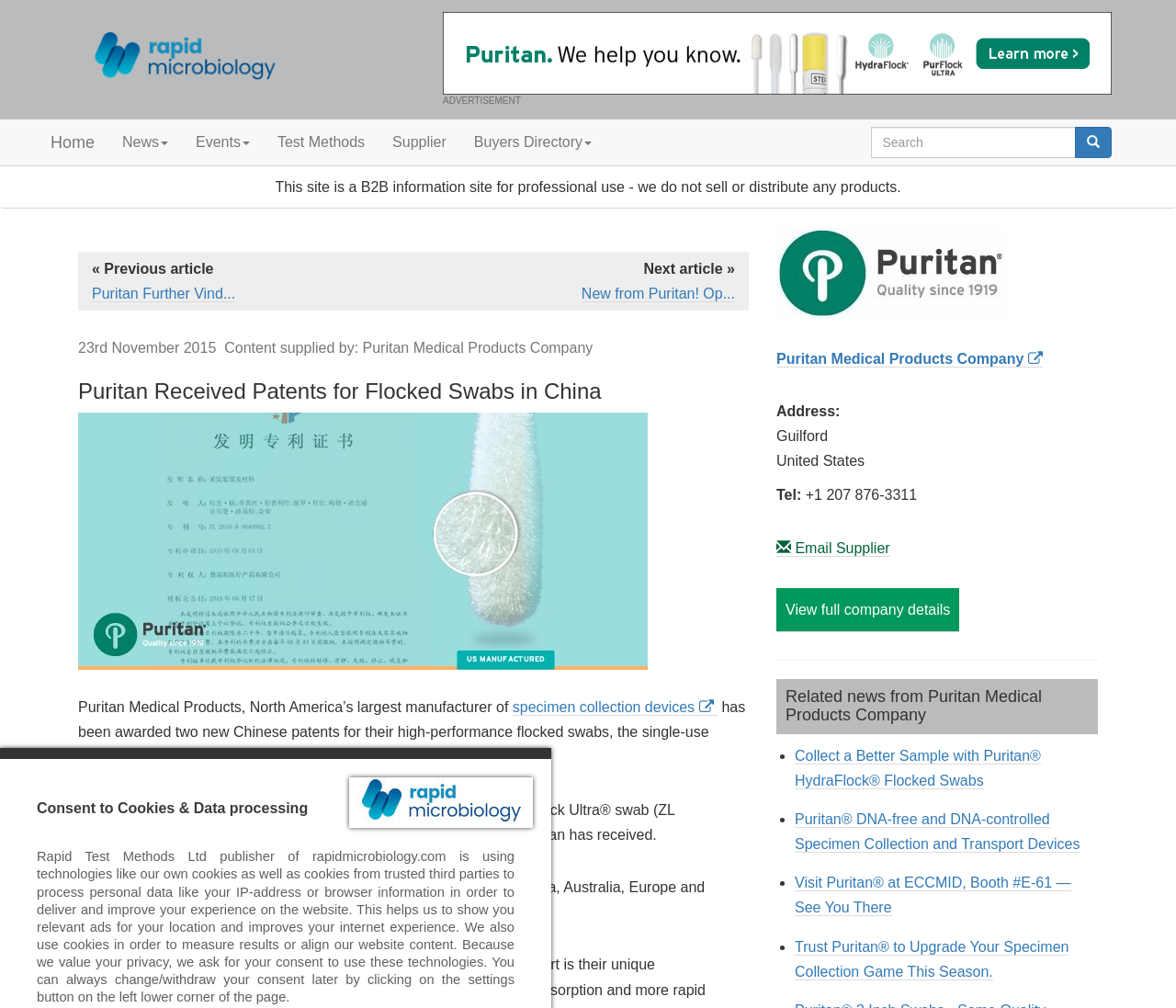Locate the UI element described by specimen collection devices and provide its bounding box coordinates. Use the format (top-left x, top-left y, bottom-right x, bottom-right y) with all values as floating point numbers between 0 and 1.

[0.436, 0.694, 0.61, 0.71]